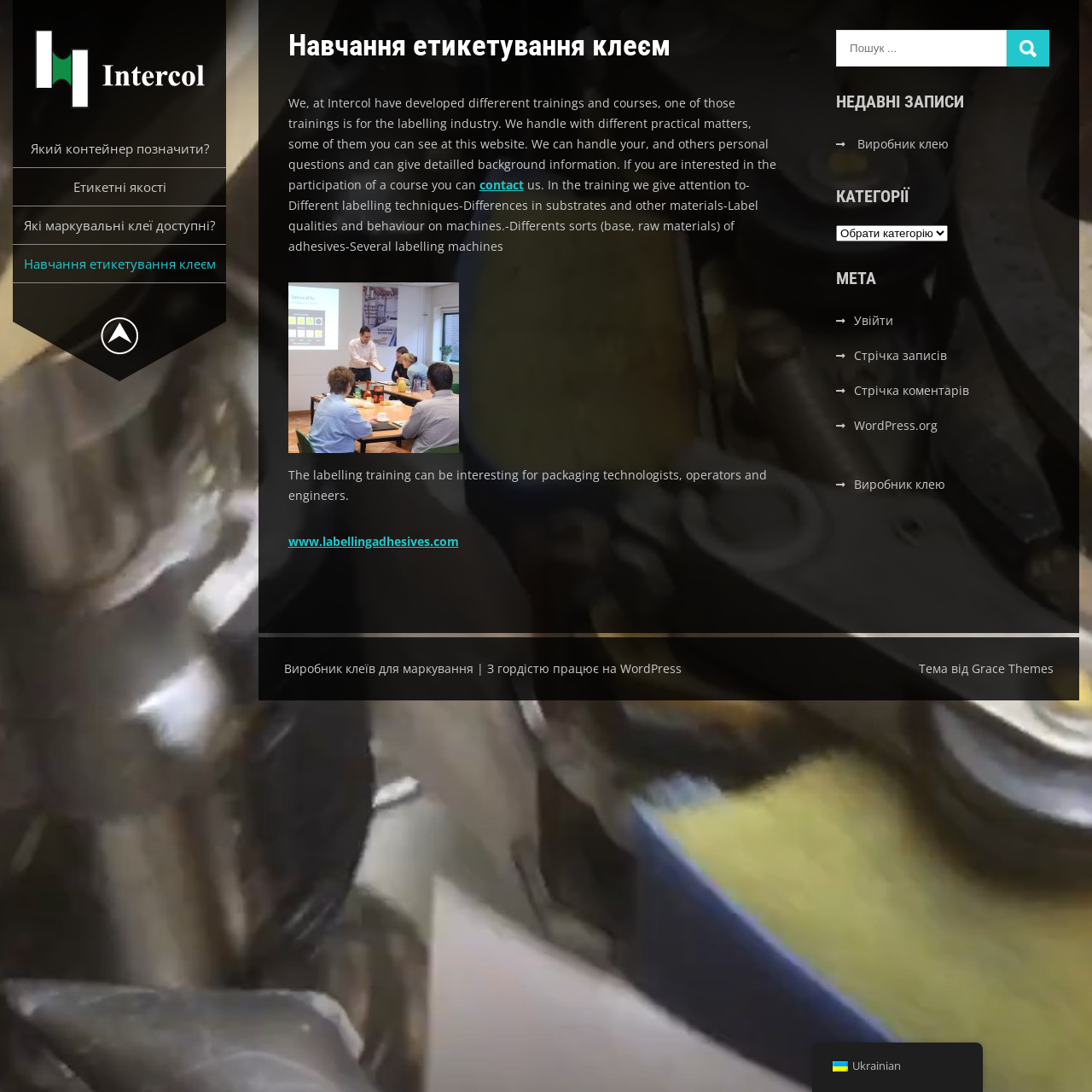What type of machines are mentioned on this webpage?
Please use the image to deliver a detailed and complete answer.

The webpage mentions 'labelling machines' as one of the topics covered in the training, which suggests that the type of machines being referred to are those used in the labelling industry.